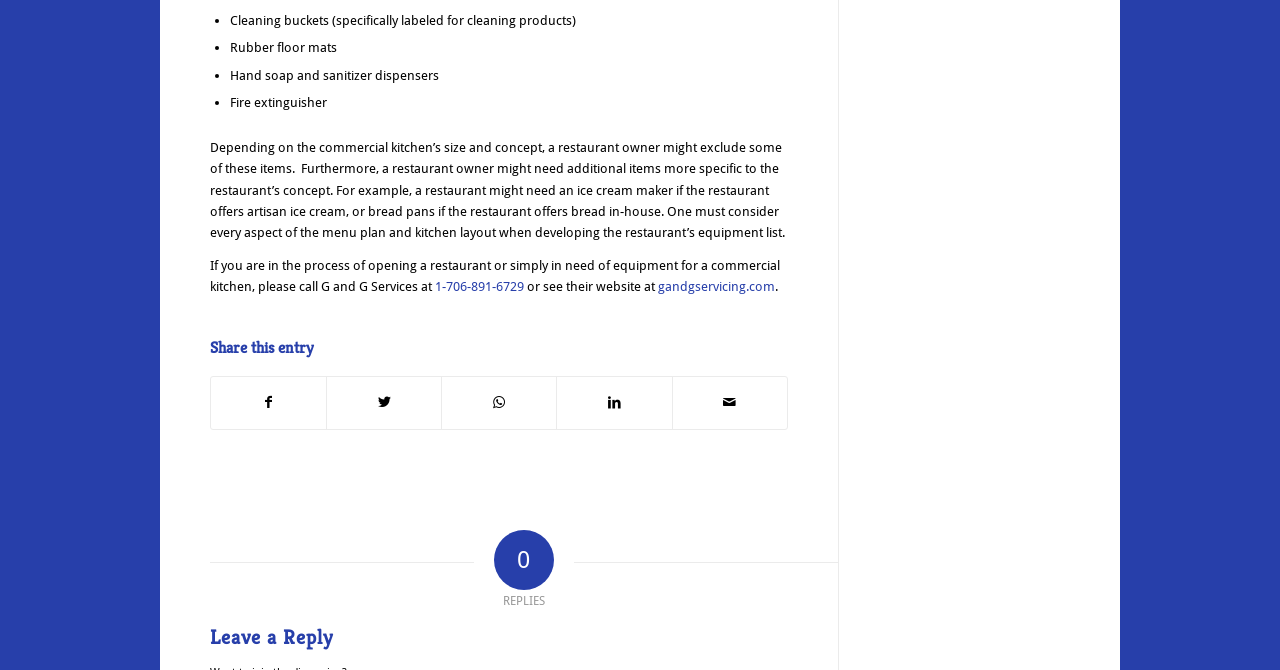What is the section below the main content for?
Using the visual information, reply with a single word or short phrase.

To leave a reply